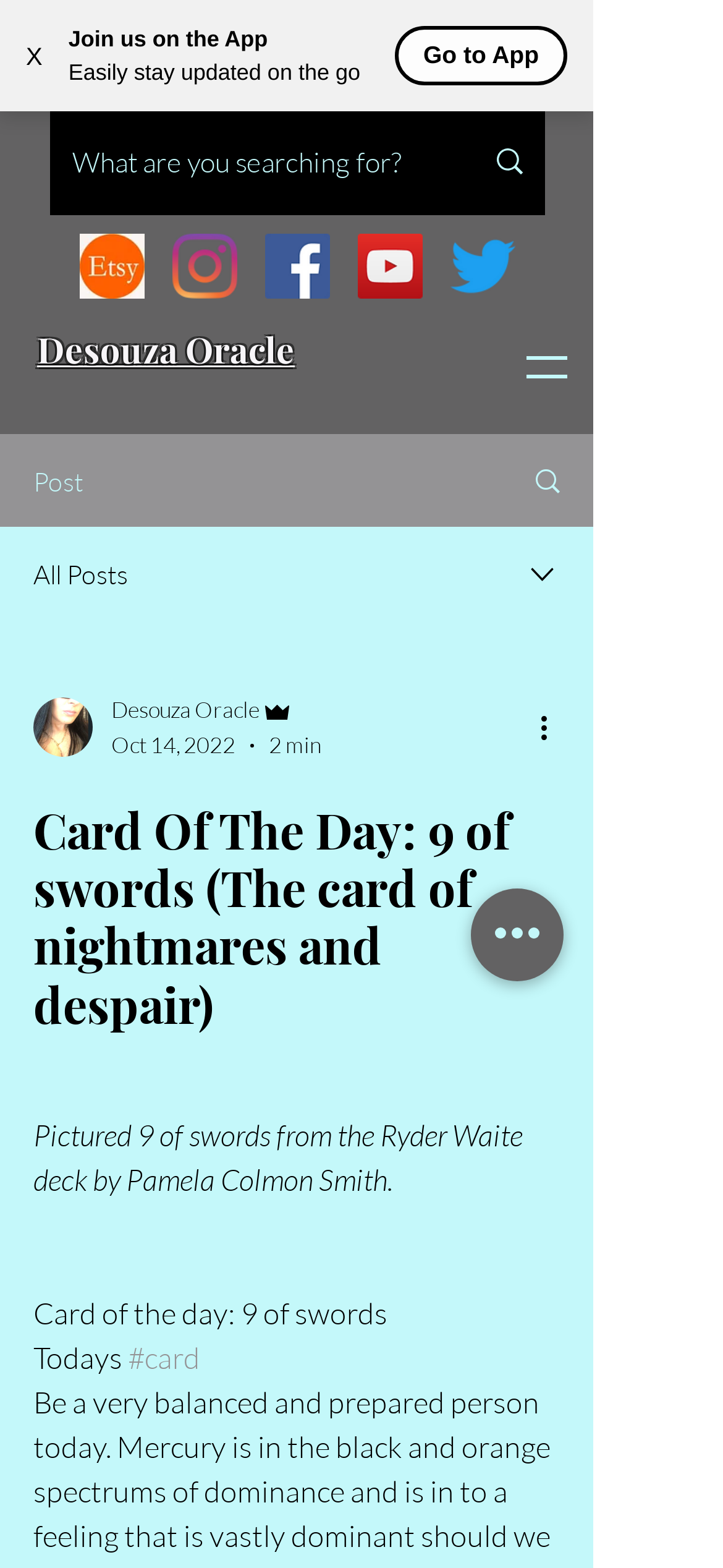What is the name of the deck used for the card of the day?
Please look at the screenshot and answer using one word or phrase.

Ryder Waite deck